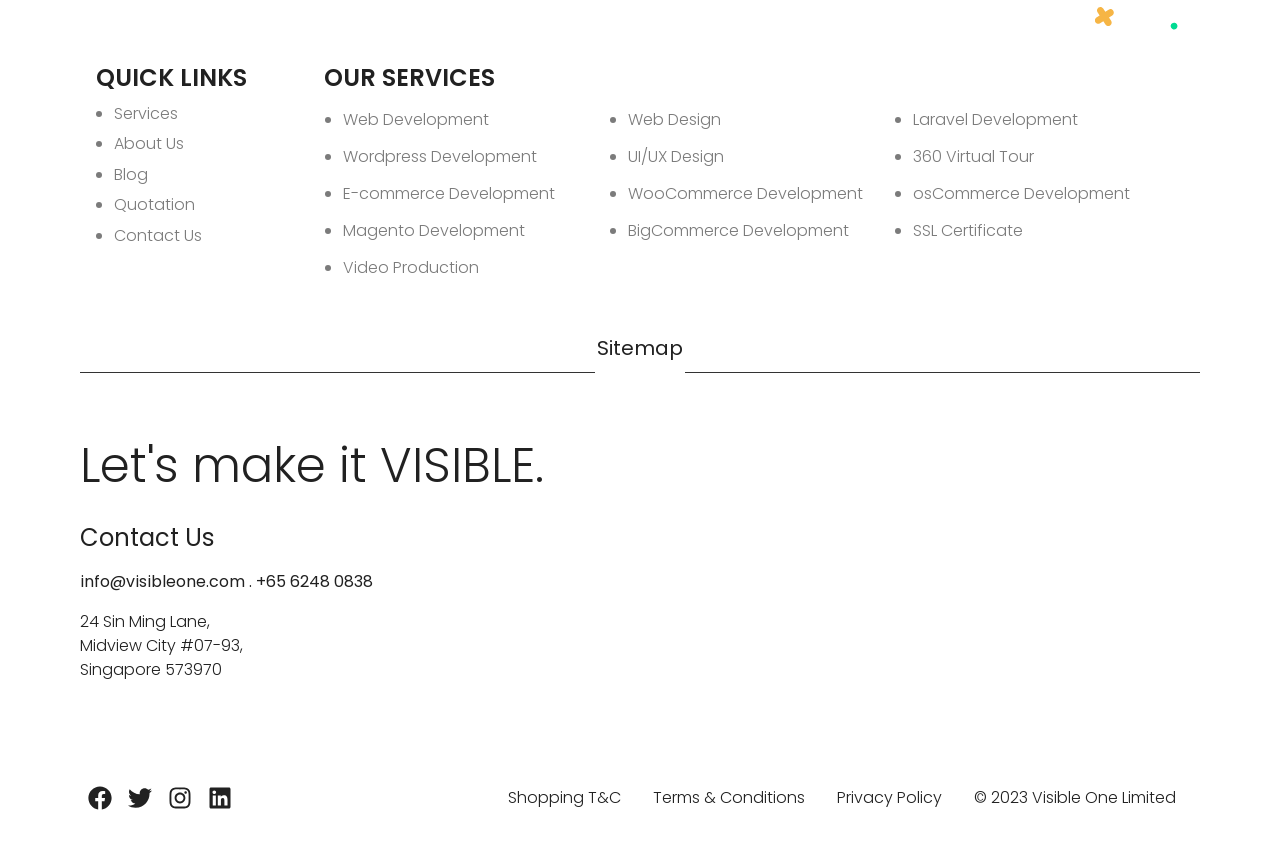Based on the visual content of the image, answer the question thoroughly: What is the company's email address?

I found the company's email address by looking at the contact information section at the bottom of the webpage, where it says 'Contact Us' and lists the email address as 'info@visibleone.com'.